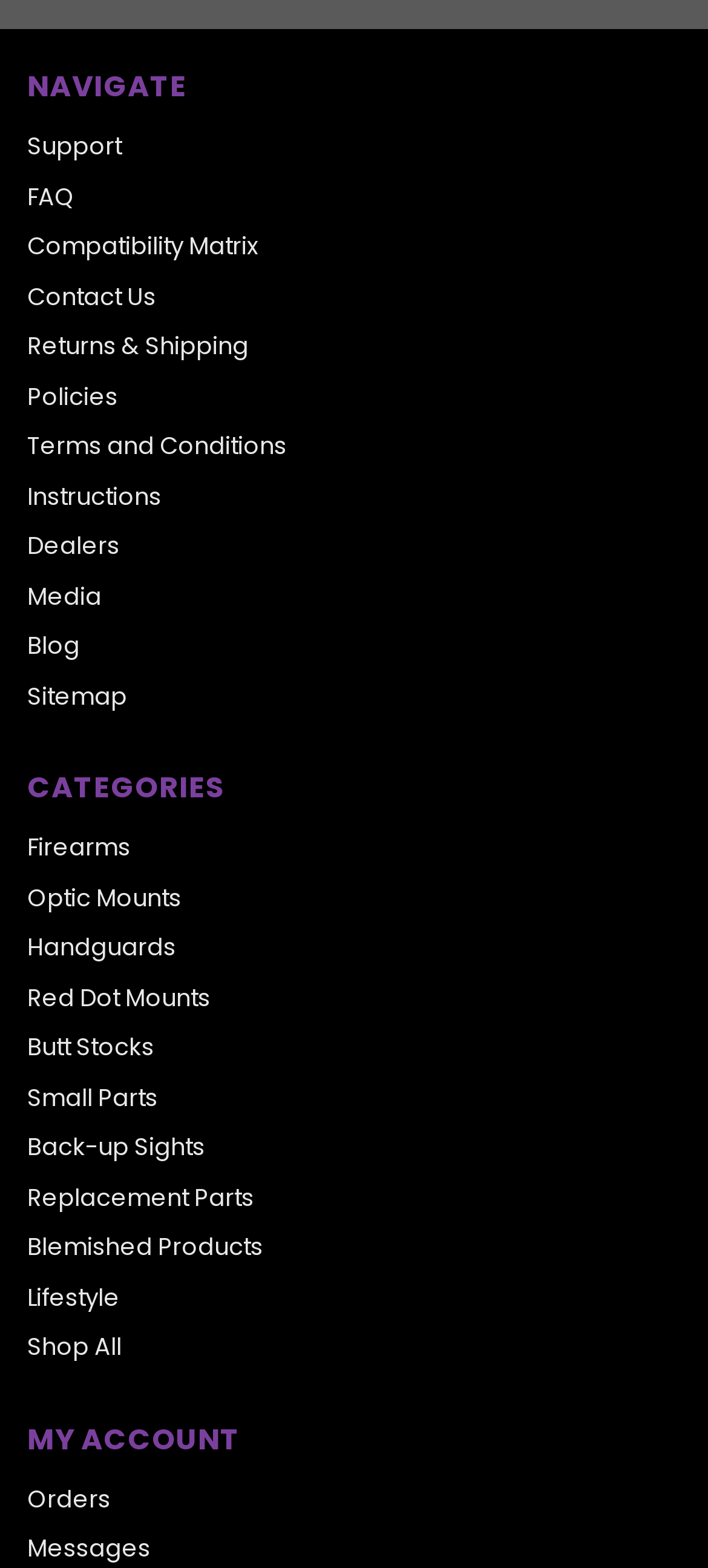Please determine the bounding box coordinates for the UI element described as: "Blemished Products".

[0.038, 0.784, 0.372, 0.806]